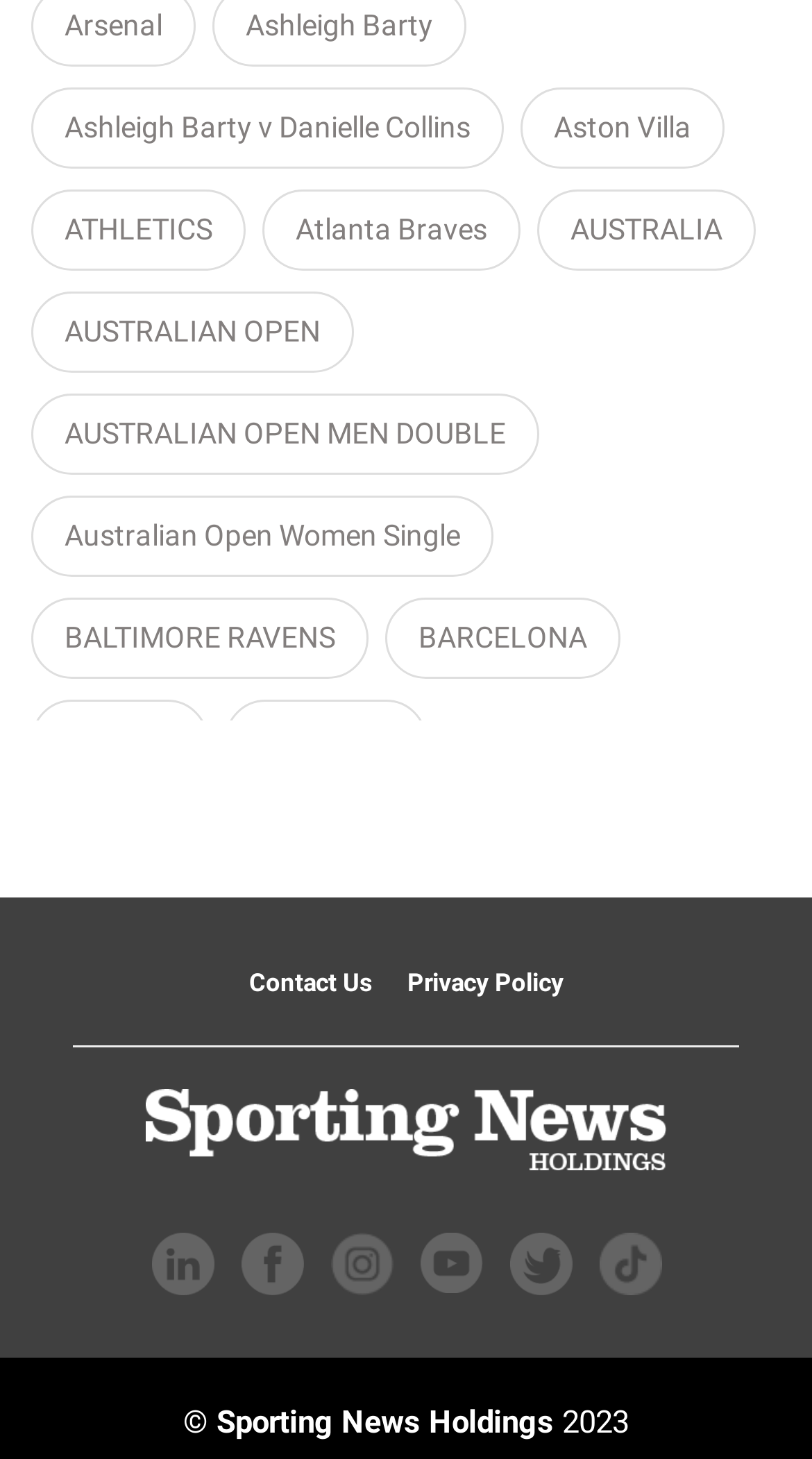What is the first sport listed?
From the image, respond with a single word or phrase.

ULTIMATE FIGHTING CHAMPIONSHIP